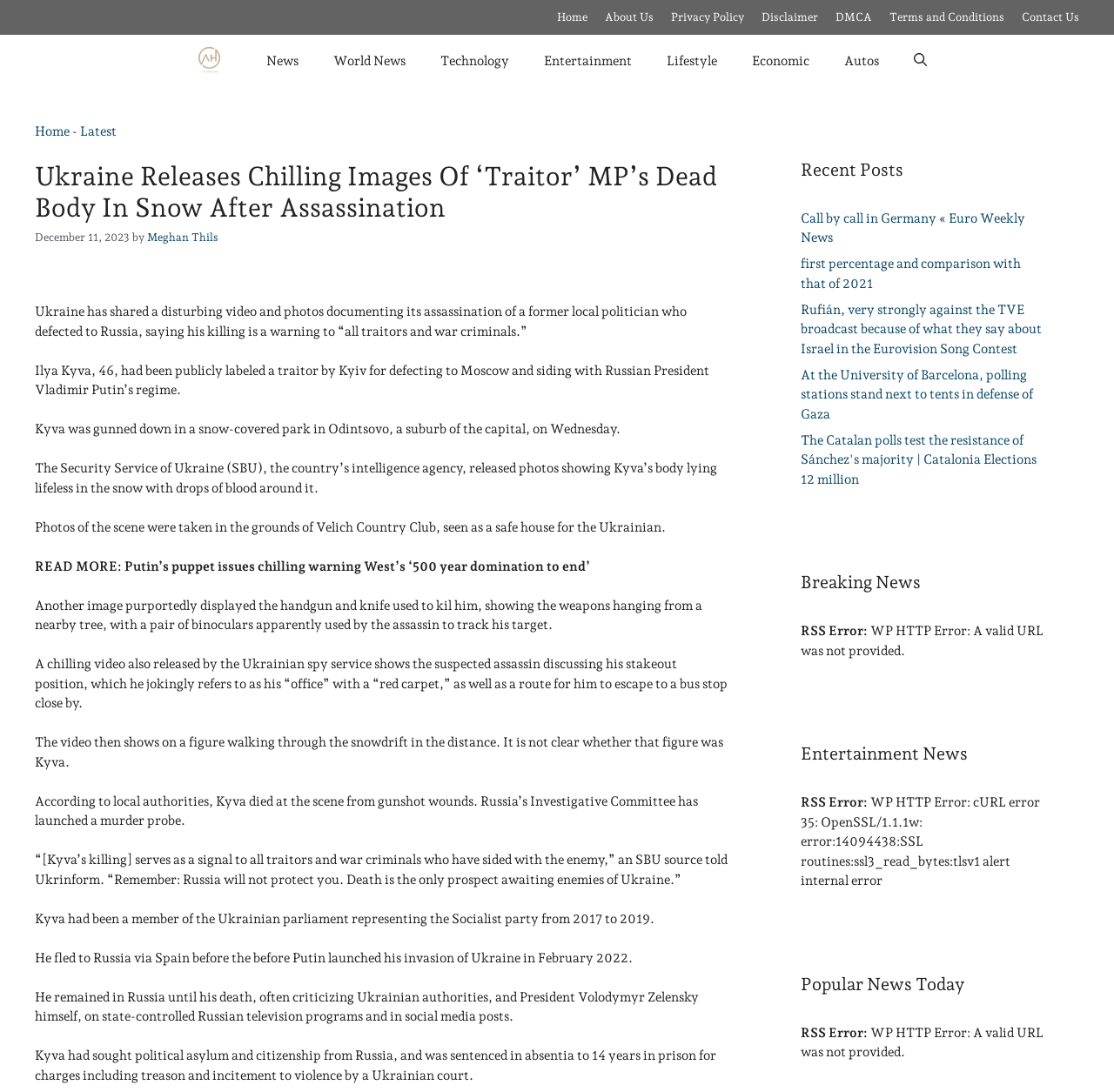Find the bounding box coordinates of the area that needs to be clicked in order to achieve the following instruction: "View the 'Entertainment News'". The coordinates should be specified as four float numbers between 0 and 1, i.e., [left, top, right, bottom].

[0.719, 0.678, 0.938, 0.702]